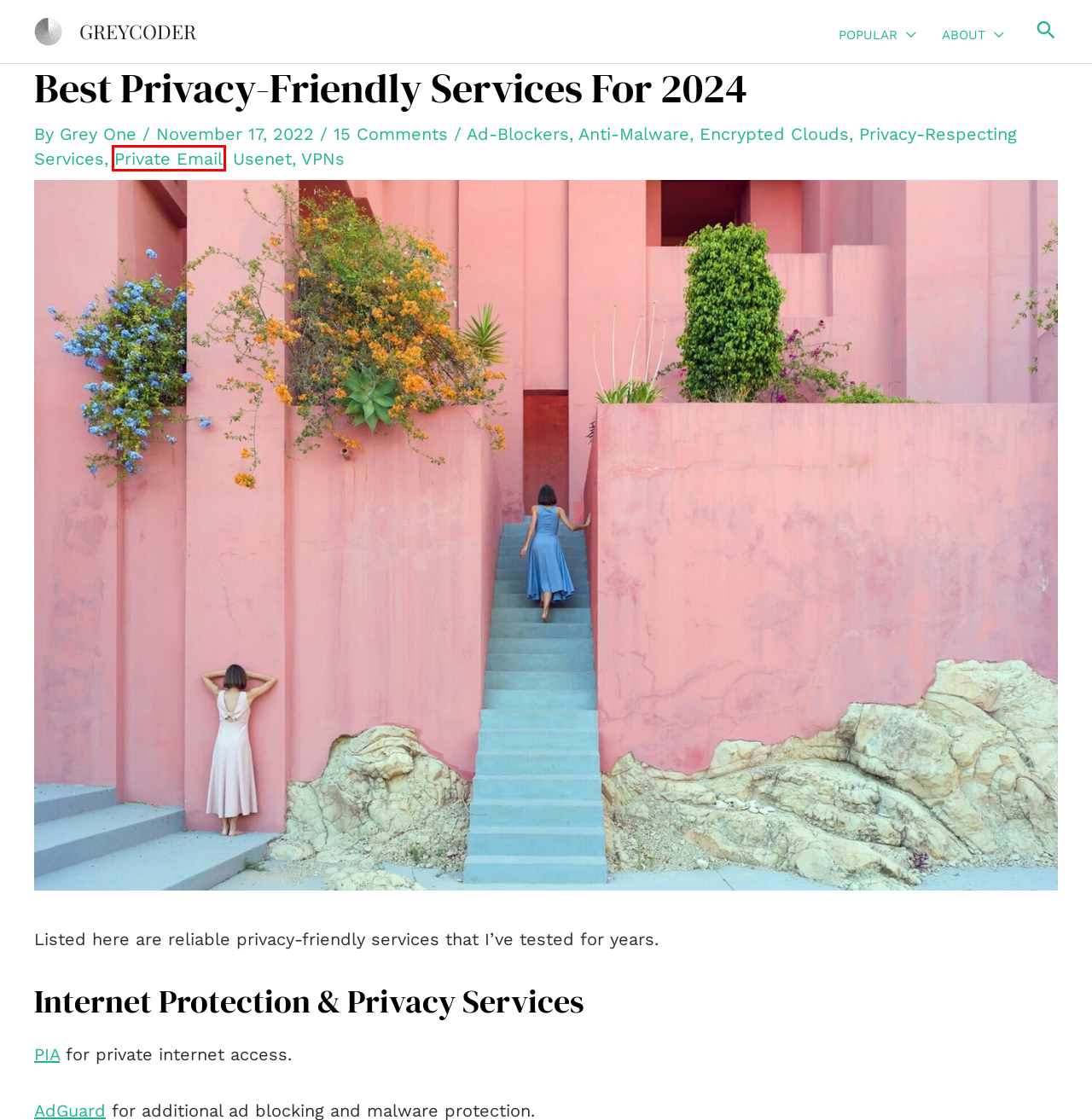You are given a screenshot of a webpage with a red rectangle bounding box around an element. Choose the best webpage description that matches the page after clicking the element in the bounding box. Here are the candidates:
A. Usenet Archives - GreyCoder
B. Privacy-Respecting Services Archives - GreyCoder
C. Encrypted Clouds Archives - GreyCoder
D. About GreyCoder - GreyCoder
E. VPNs Archives - GreyCoder
F. Anti-Malware Archives - GreyCoder
G. Private Email Archives - GreyCoder
H. Ad-Blockers Archives - GreyCoder

G